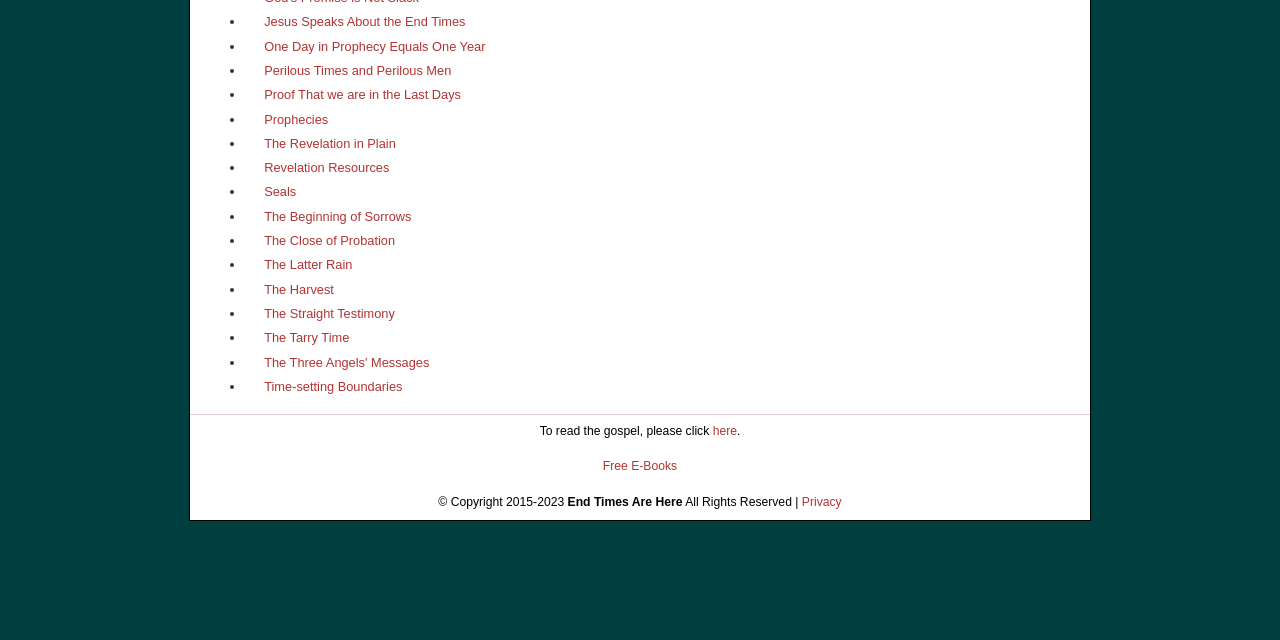Using the element description provided, determine the bounding box coordinates in the format (top-left x, top-left y, bottom-right x, bottom-right y). Ensure that all values are floating point numbers between 0 and 1. Element description: Perilous Times and Perilous Men

[0.206, 0.098, 0.353, 0.122]